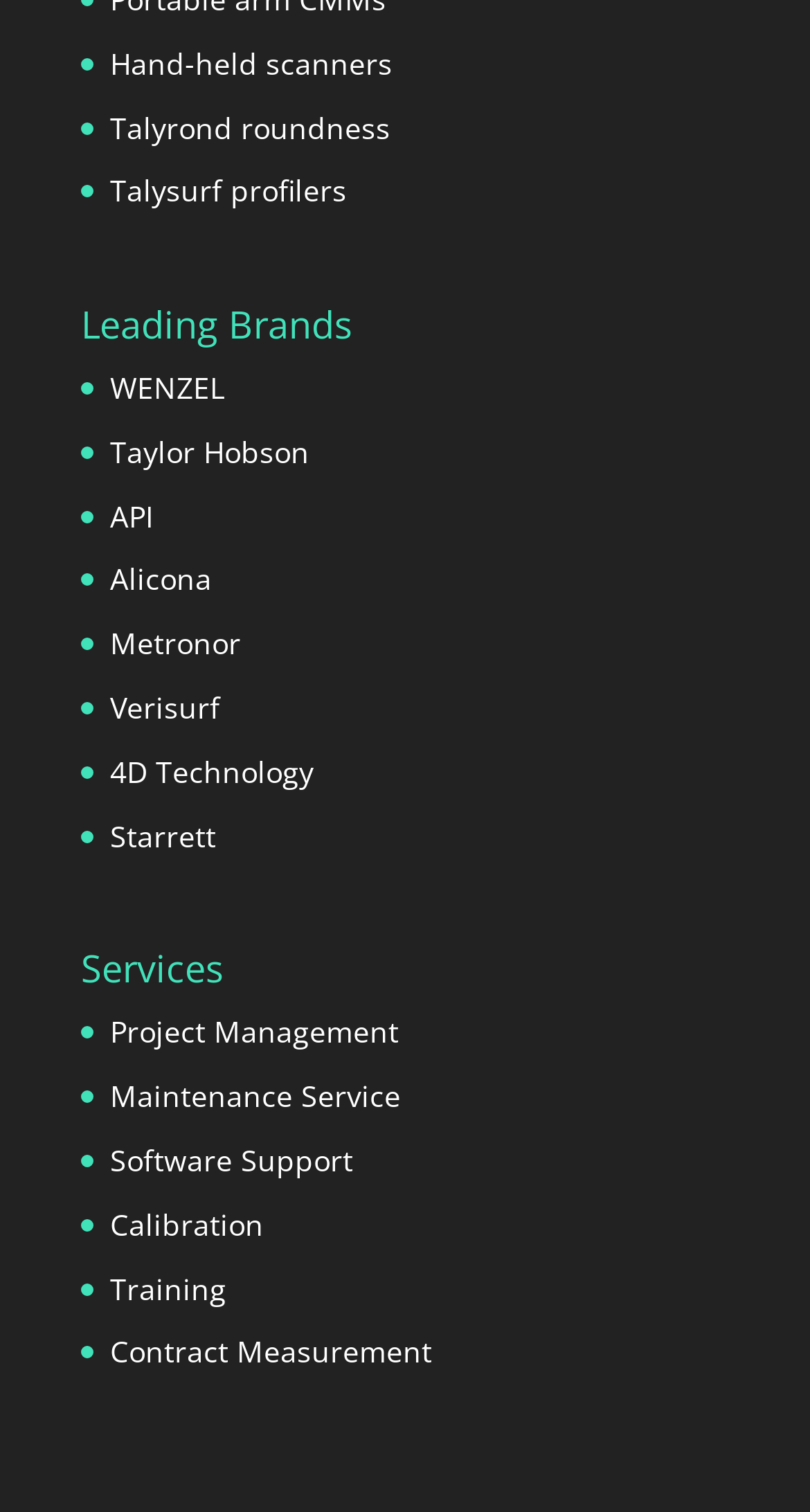Respond to the question with just a single word or phrase: 
How many brands are listed under 'Leading Brands'?

8